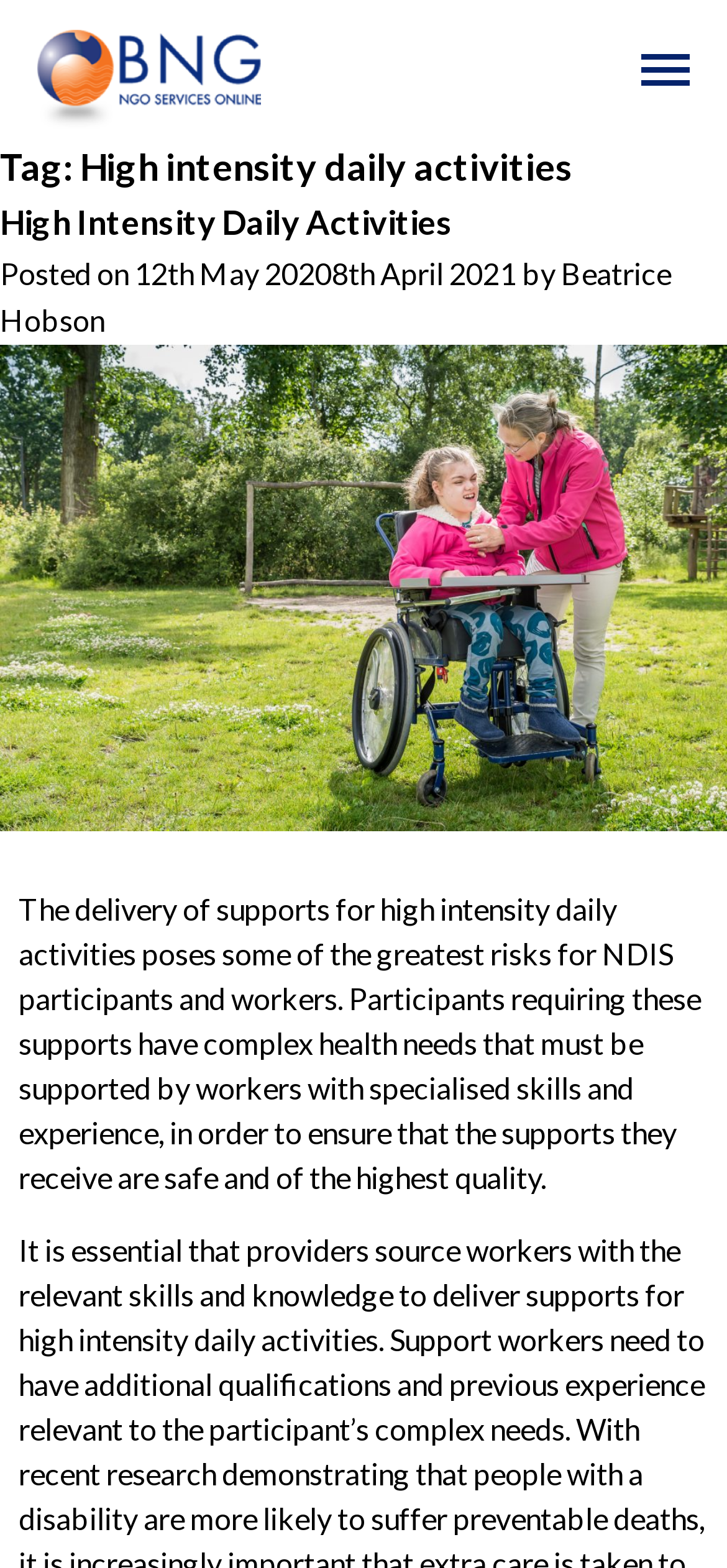Your task is to extract the text of the main heading from the webpage.

Tag: High intensity daily activities